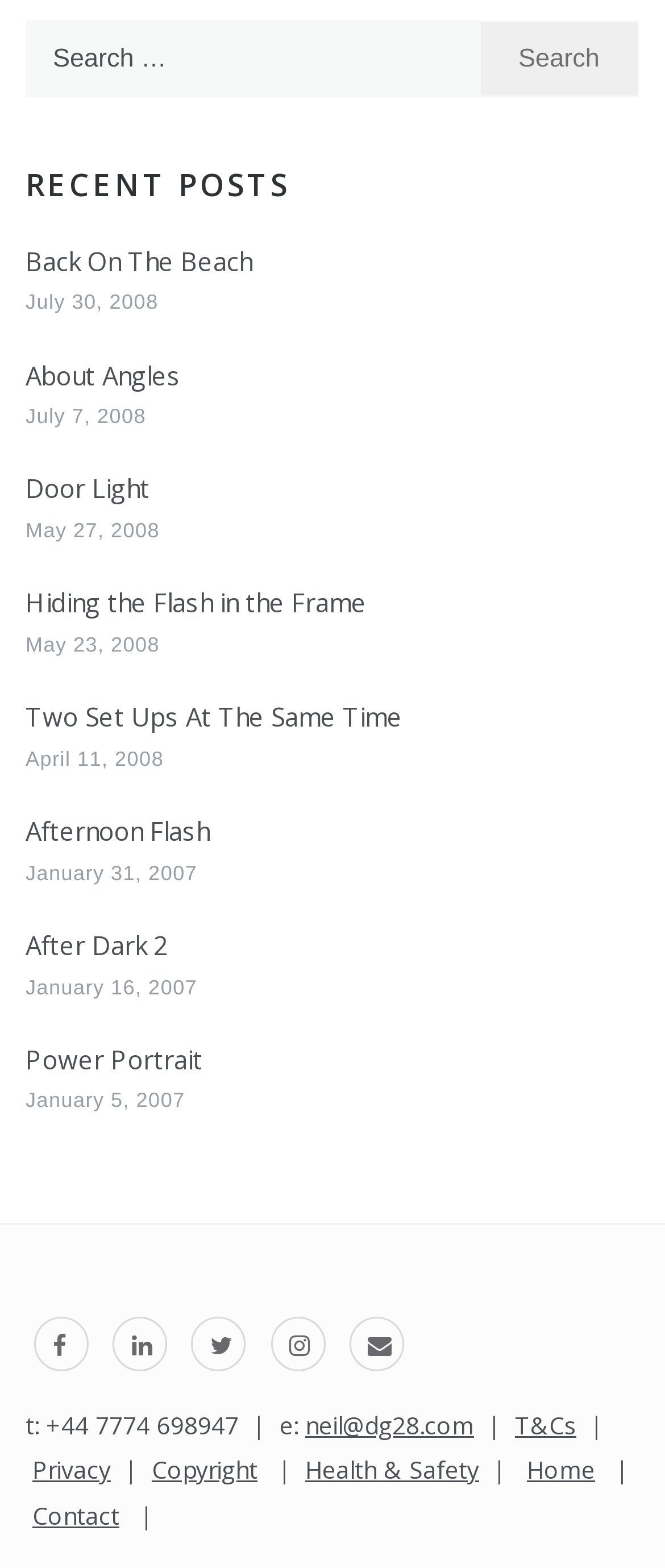Please provide a comprehensive answer to the question based on the screenshot: What is the contact information provided?

The webpage provides contact information at the bottom, including a phone number '+44 7774 698947' and an email address 'neil@dg28.com'.